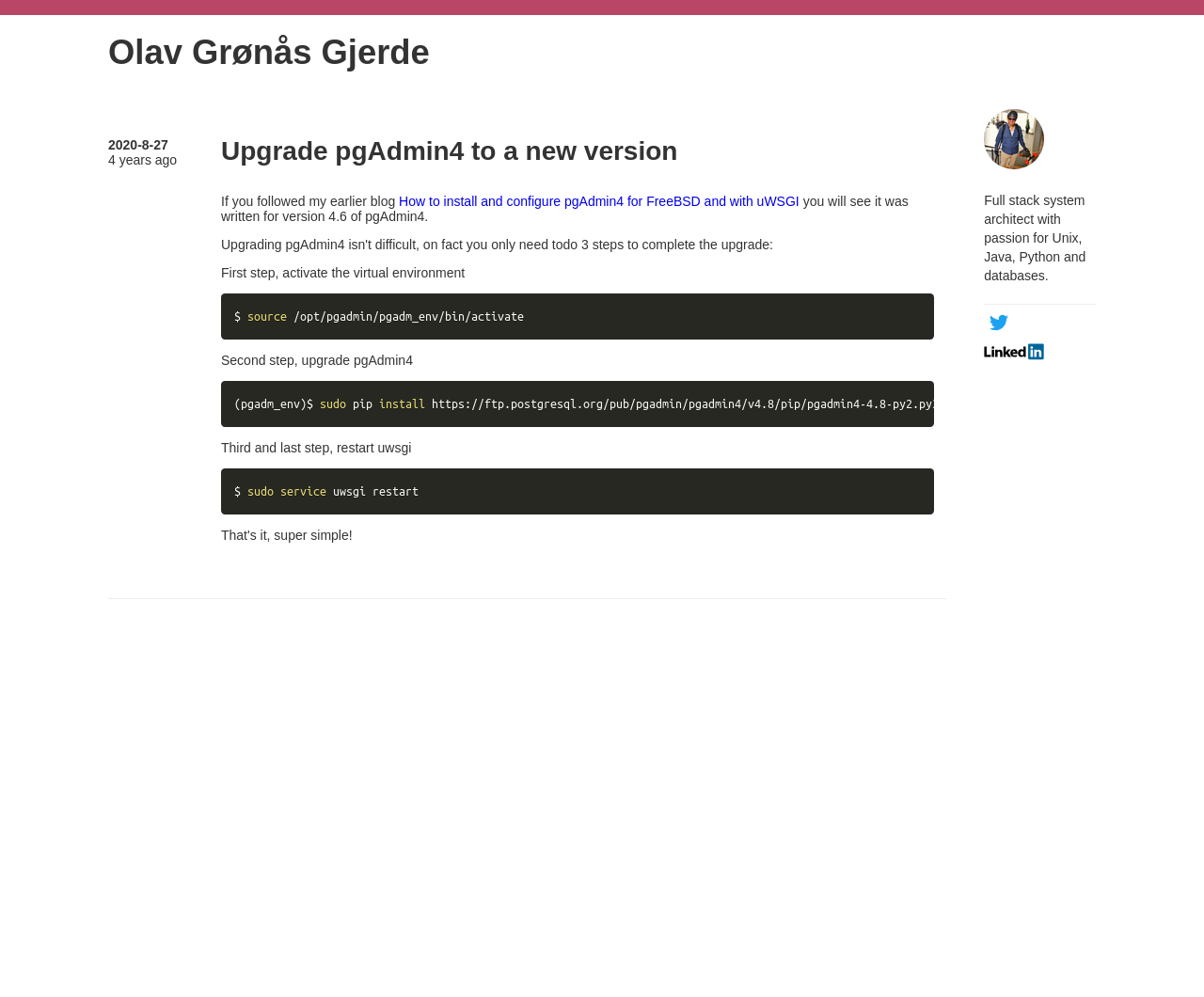What is the last step in upgrading pgAdmin4?
Offer a detailed and exhaustive answer to the question.

According to the blog post, the last step in upgrading pgAdmin4 is to restart uwsgi, as indicated by the command '$ sudo service uwsgi restart'.